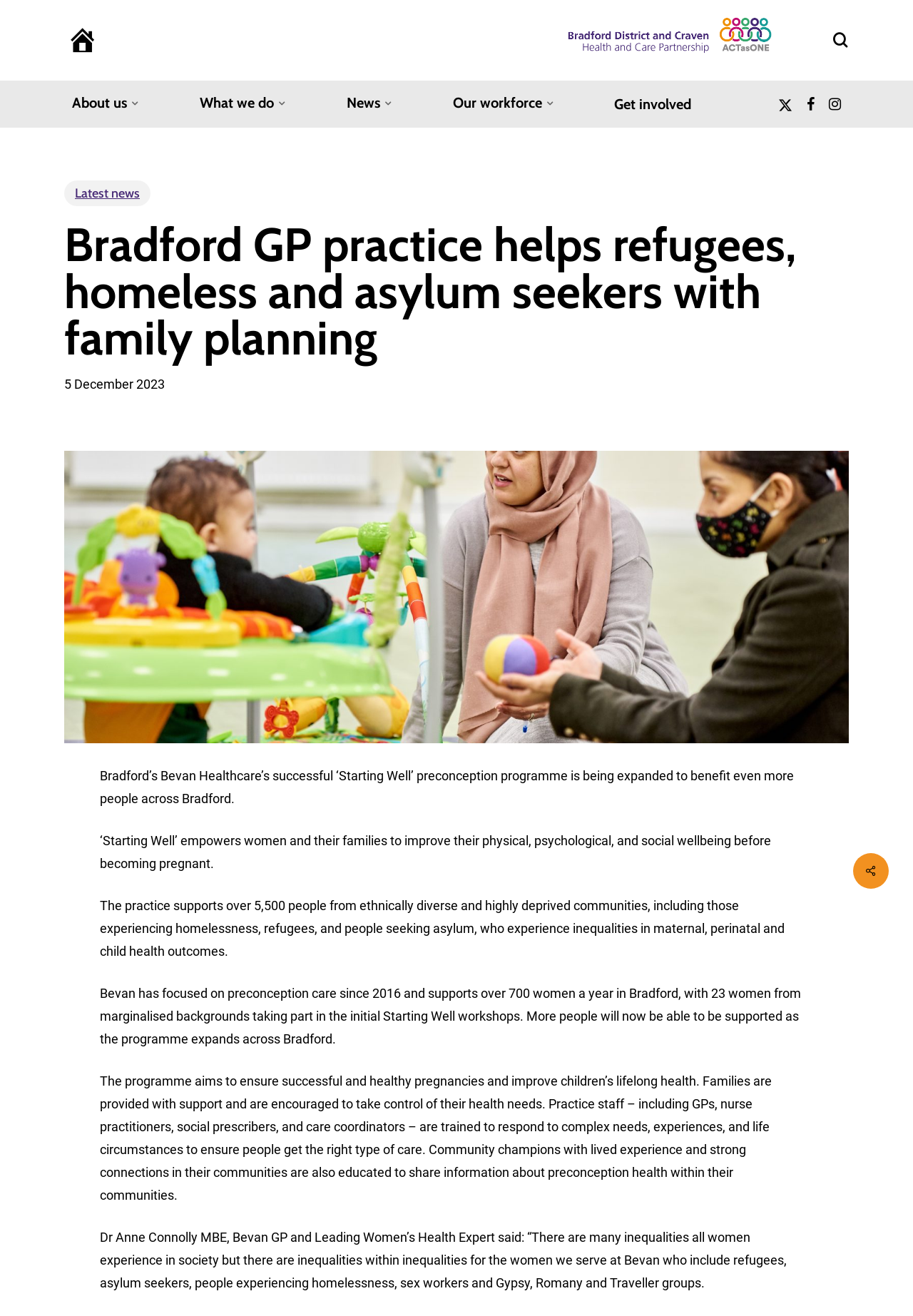What is the name of the healthcare organization?
Please answer the question with as much detail as possible using the screenshot.

The name of the healthcare organization is mentioned in the article as 'Bevan Healthcare's successful 'Starting Well' preconception programme'.